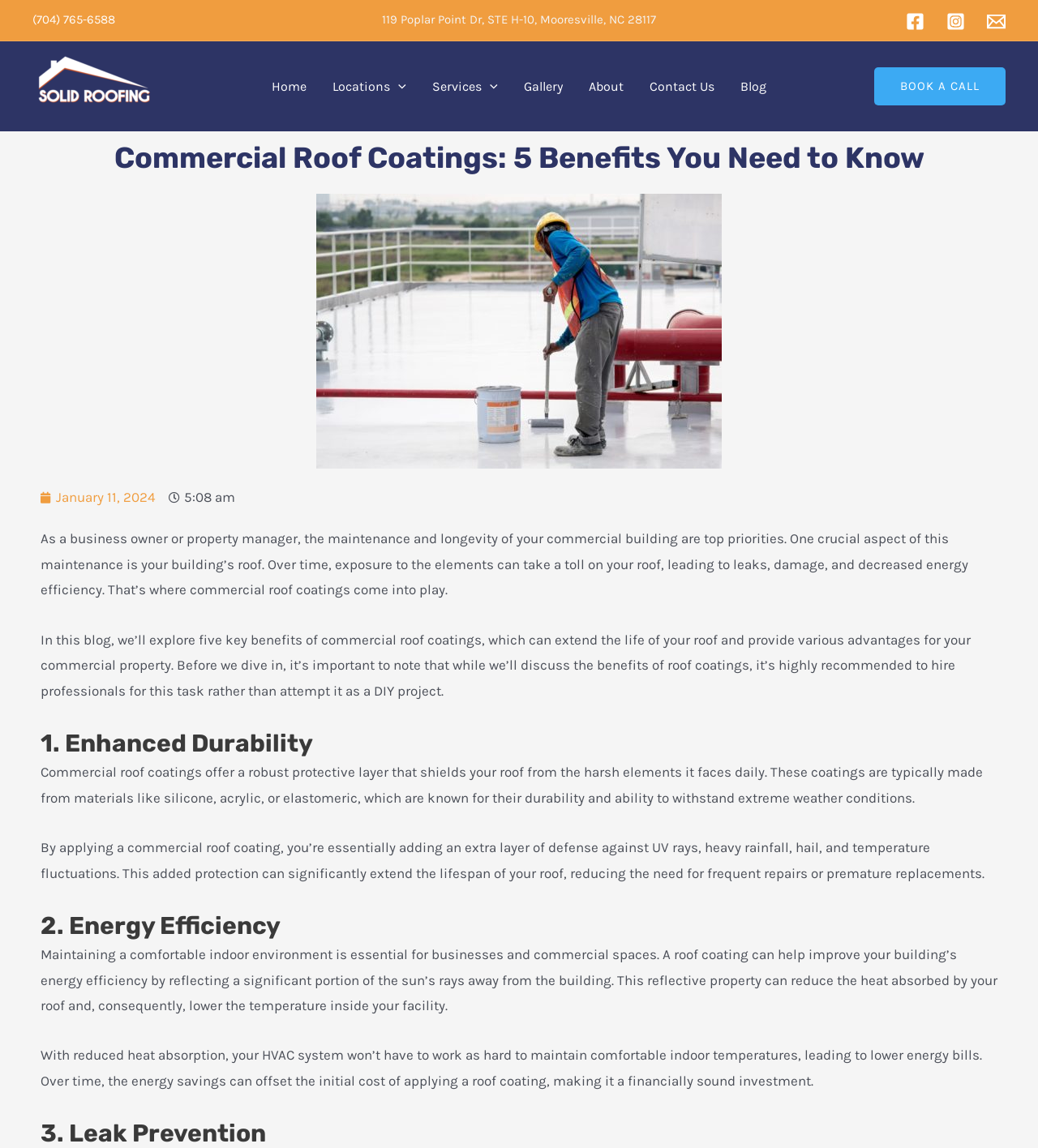Determine the bounding box coordinates of the UI element described below. Use the format (top-left x, top-left y, bottom-right x, bottom-right y) with floating point numbers between 0 and 1: January 11, 2024

[0.039, 0.422, 0.15, 0.444]